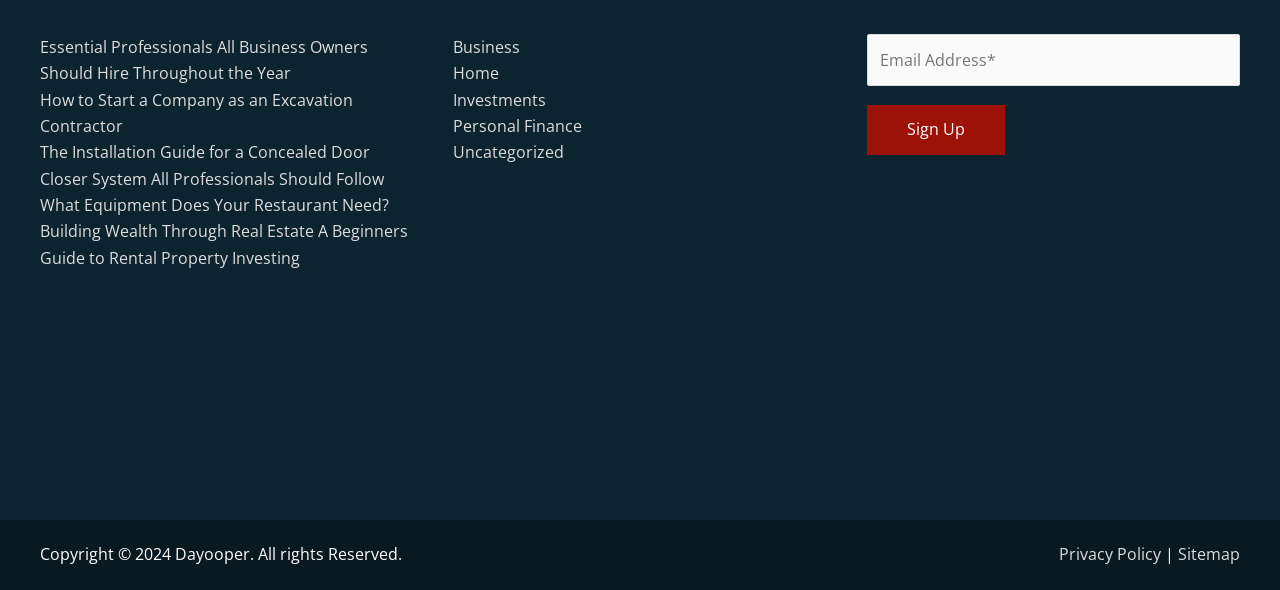Please specify the bounding box coordinates of the area that should be clicked to accomplish the following instruction: "Play the audio". The coordinates should consist of four float numbers between 0 and 1, i.e., [left, top, right, bottom].

None